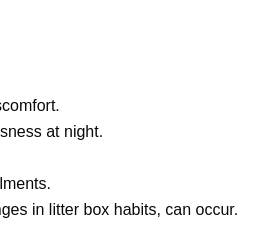Provide a brief response to the question below using a single word or phrase: 
What is the rating of the Kerbl Cat Tree Square out of 5?

5.00